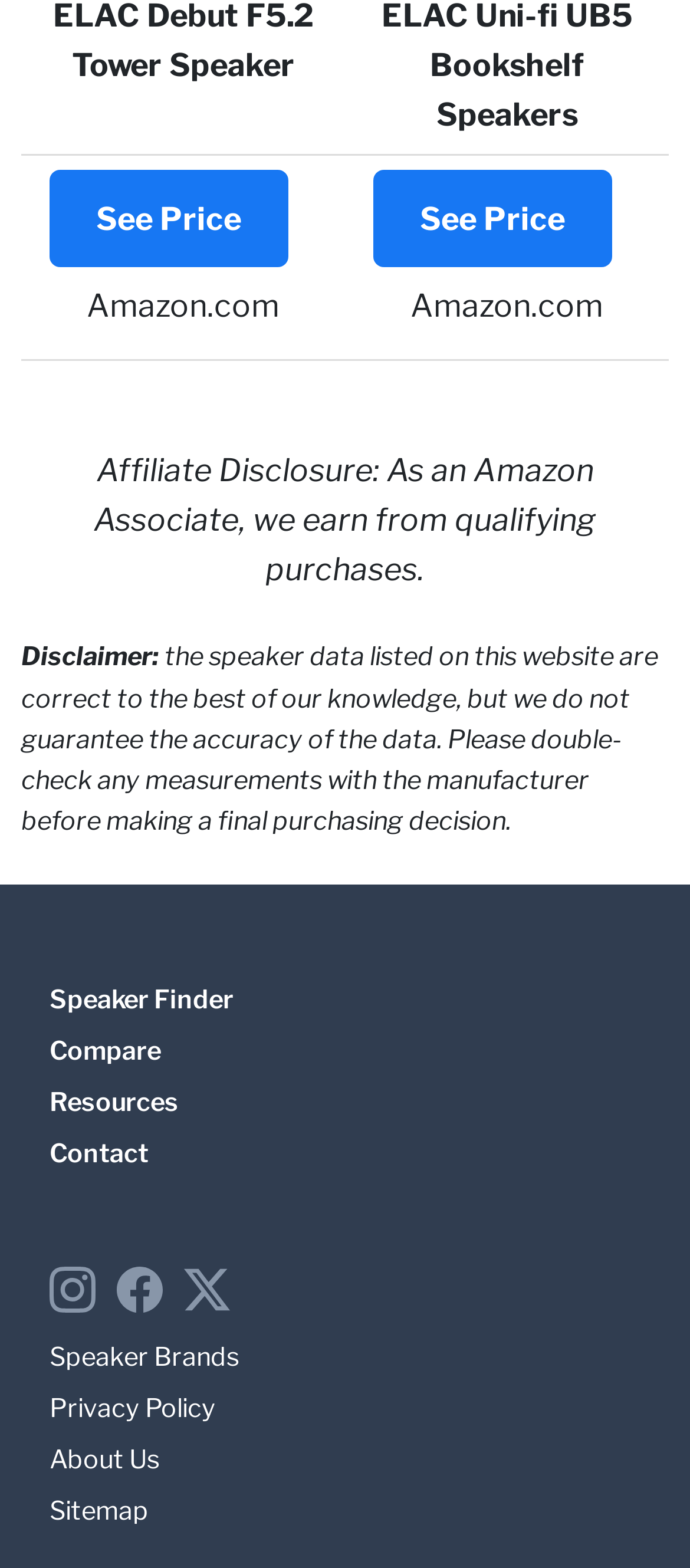Please locate the bounding box coordinates of the element's region that needs to be clicked to follow the instruction: "View Privacy Policy". The bounding box coordinates should be provided as four float numbers between 0 and 1, i.e., [left, top, right, bottom].

[0.072, 0.888, 0.313, 0.908]